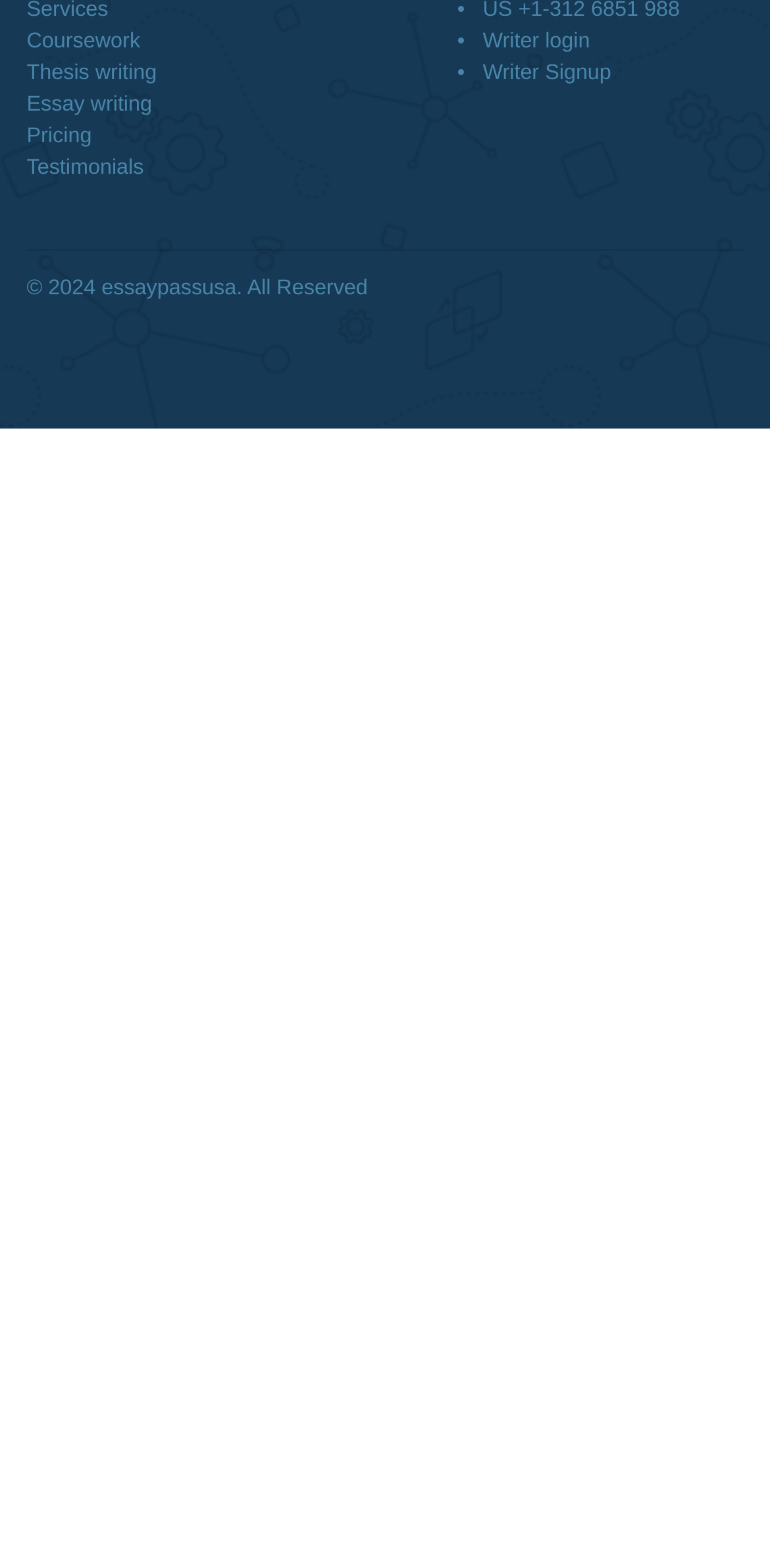Identify the bounding box coordinates of the area that should be clicked in order to complete the given instruction: "View Coursework". The bounding box coordinates should be four float numbers between 0 and 1, i.e., [left, top, right, bottom].

[0.038, 0.715, 0.517, 0.737]